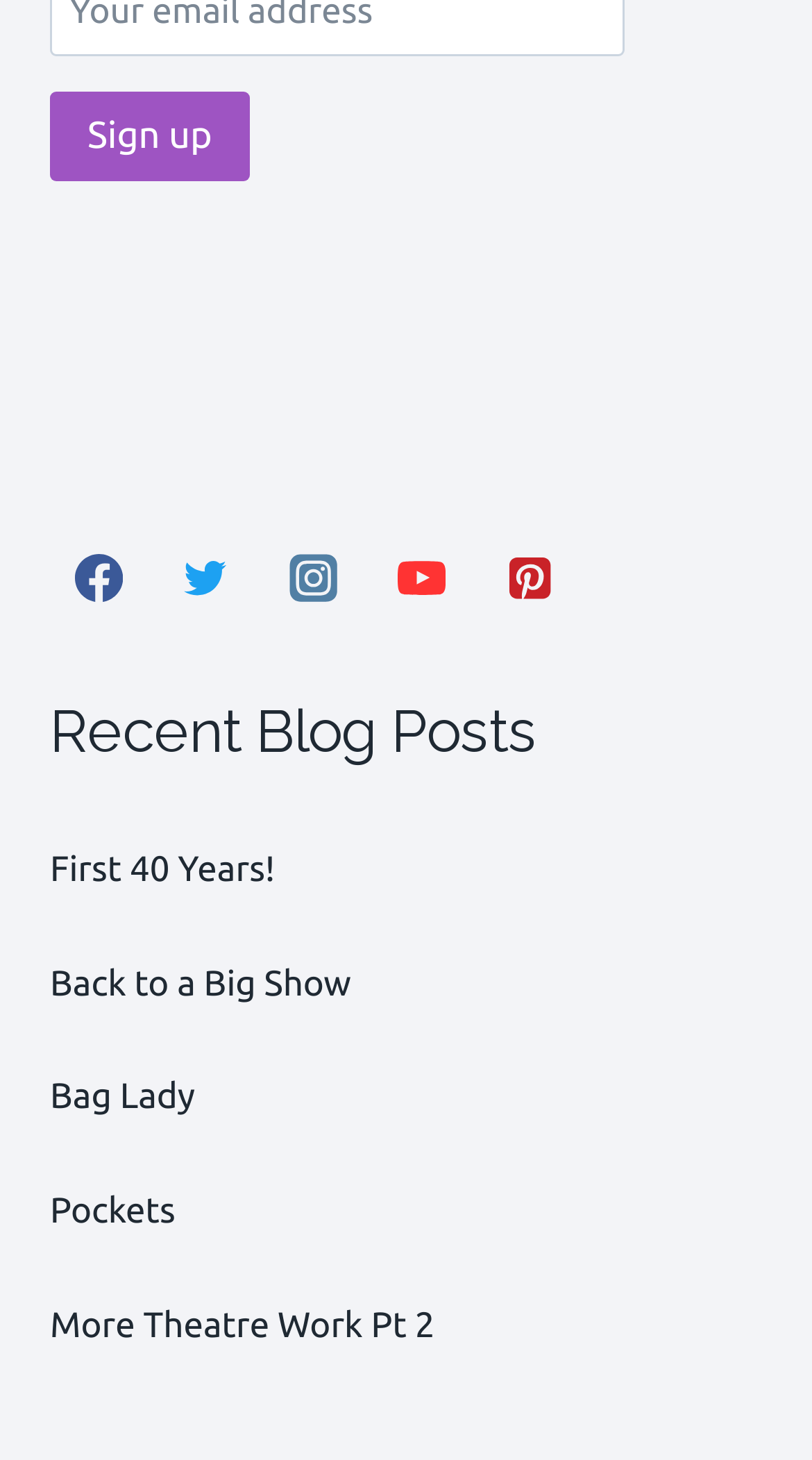What is the last blog post about?
Provide a one-word or short-phrase answer based on the image.

More Theatre Work Pt 2